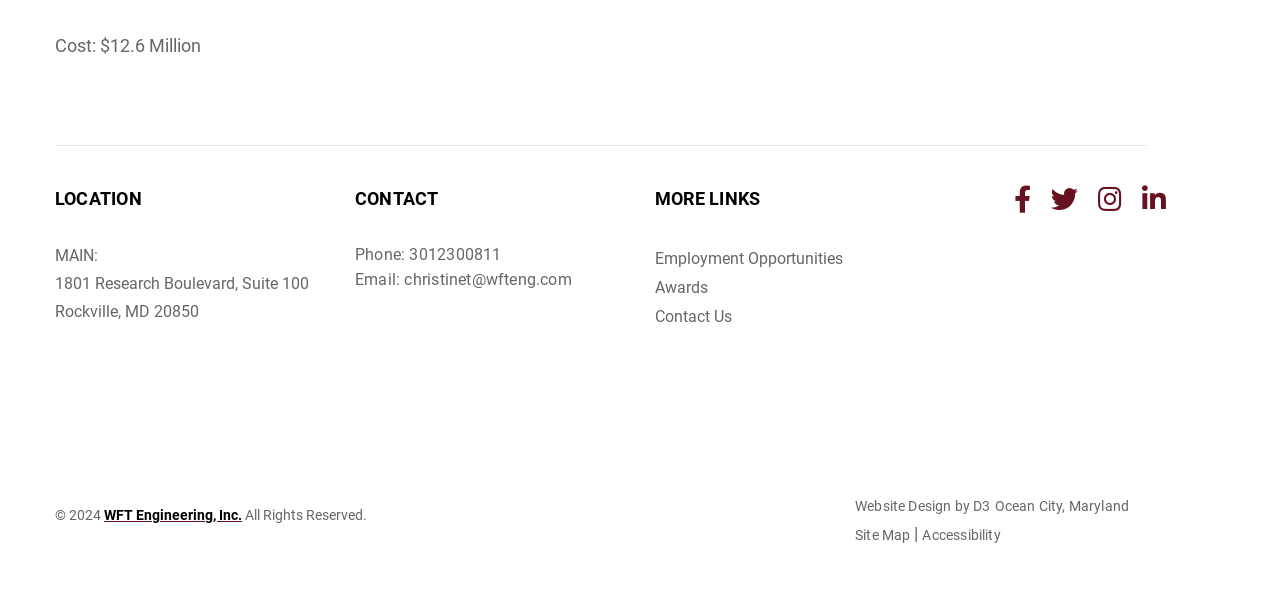Respond to the question below with a concise word or phrase:
What social media platforms are linked?

Facebook, Twitter, Instagram, LinkedIn